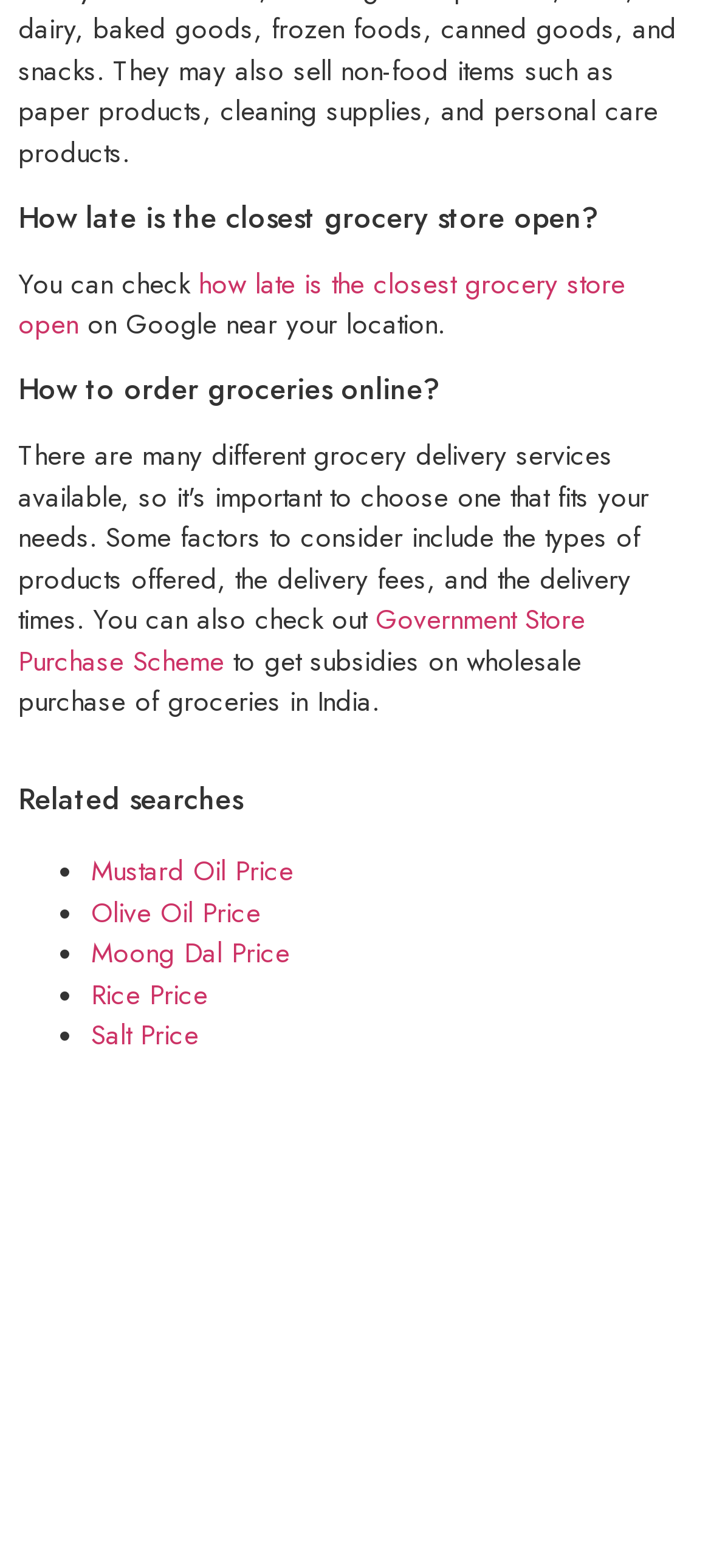How many related searches are listed?
Refer to the image and answer the question using a single word or phrase.

5